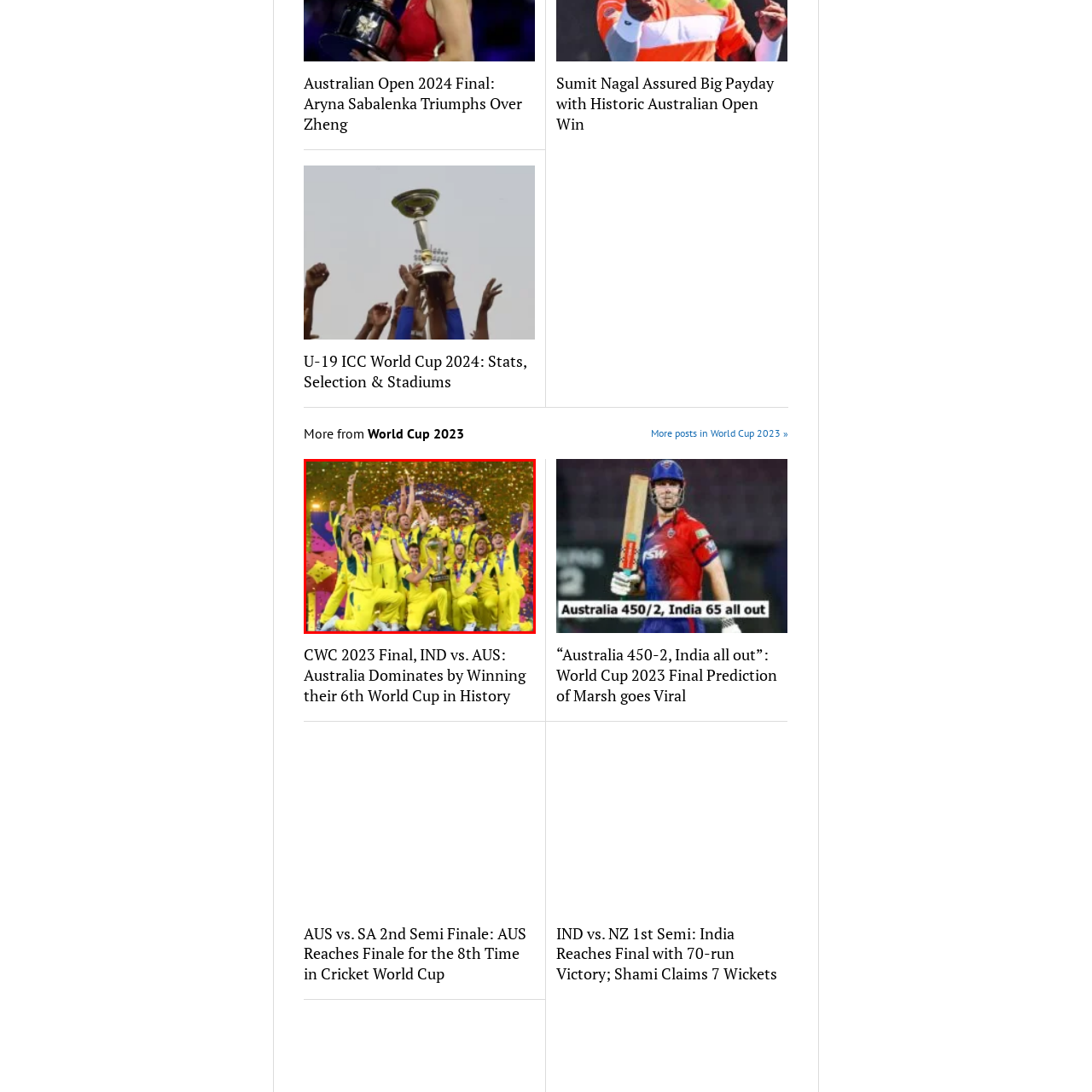What is the atmosphere like in the image?
Pay attention to the part of the image enclosed by the red bounding box and respond to the question in detail.

The caption describes the scene as having a backdrop of colorful confetti, which suggests a celebratory and festive atmosphere in the image.